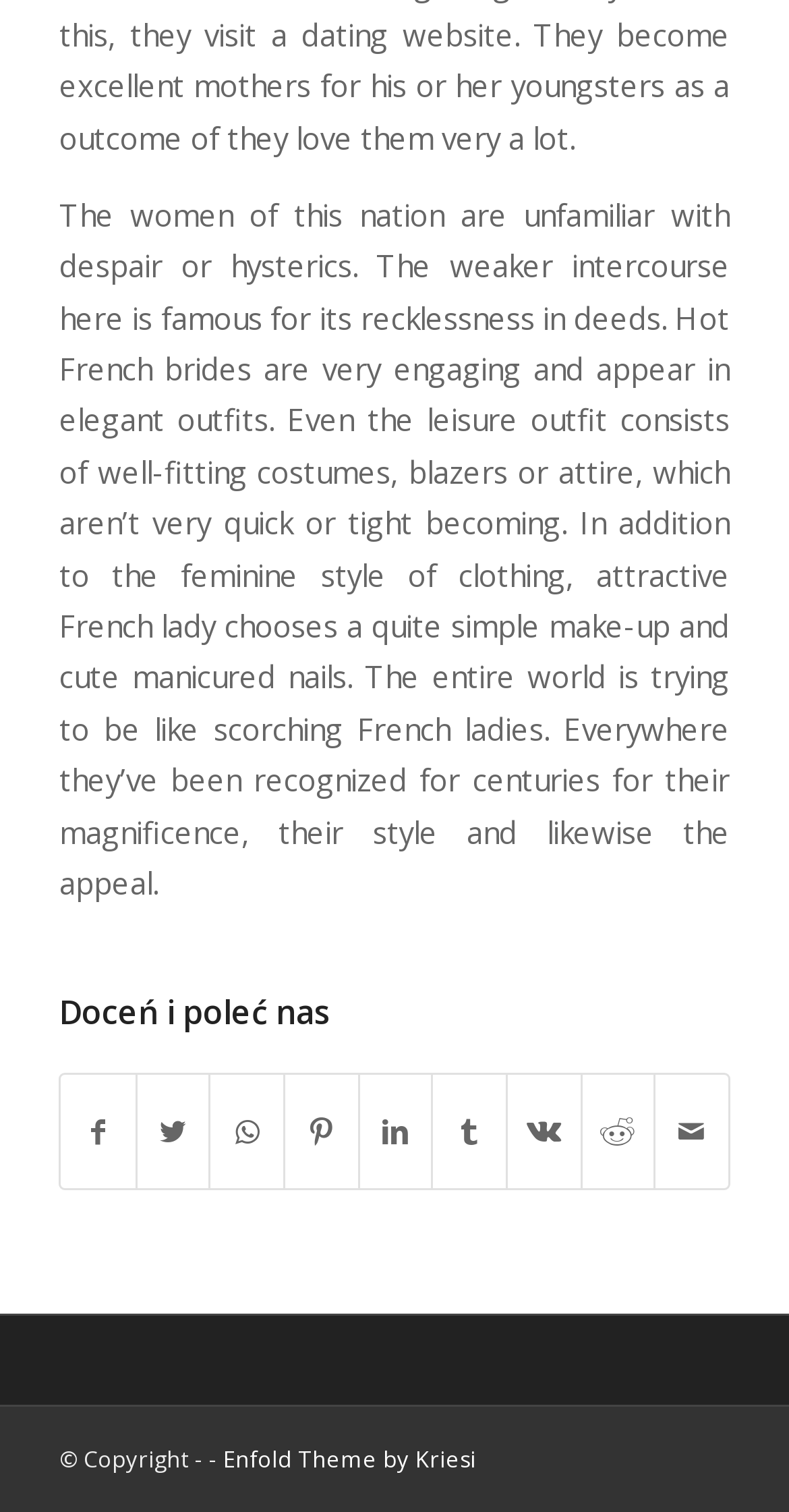Using the description "Udostępnij Twitter", locate and provide the bounding box of the UI element.

[0.174, 0.711, 0.265, 0.786]